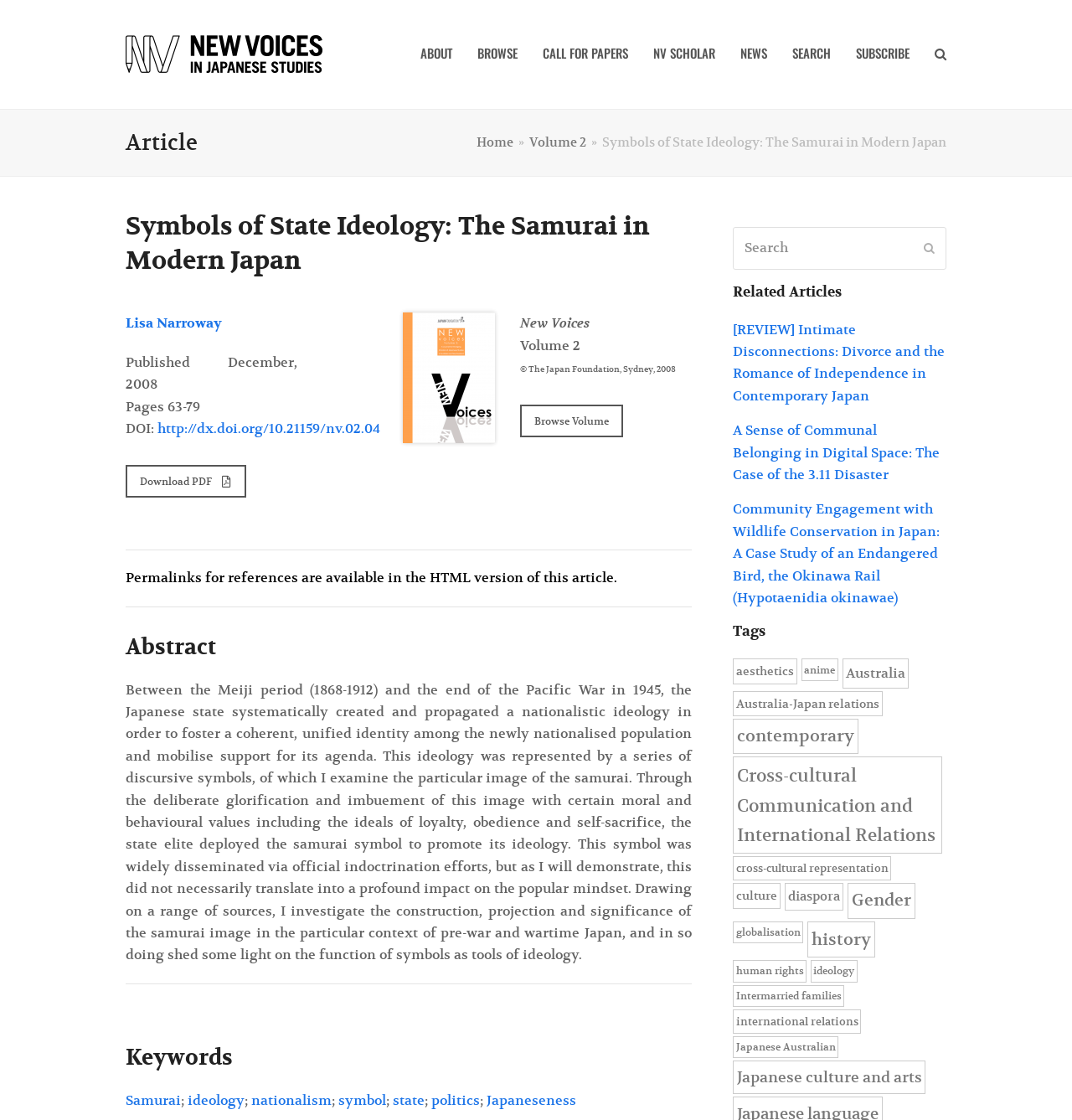Please identify the coordinates of the bounding box for the clickable region that will accomplish this instruction: "select the Archives tab".

None